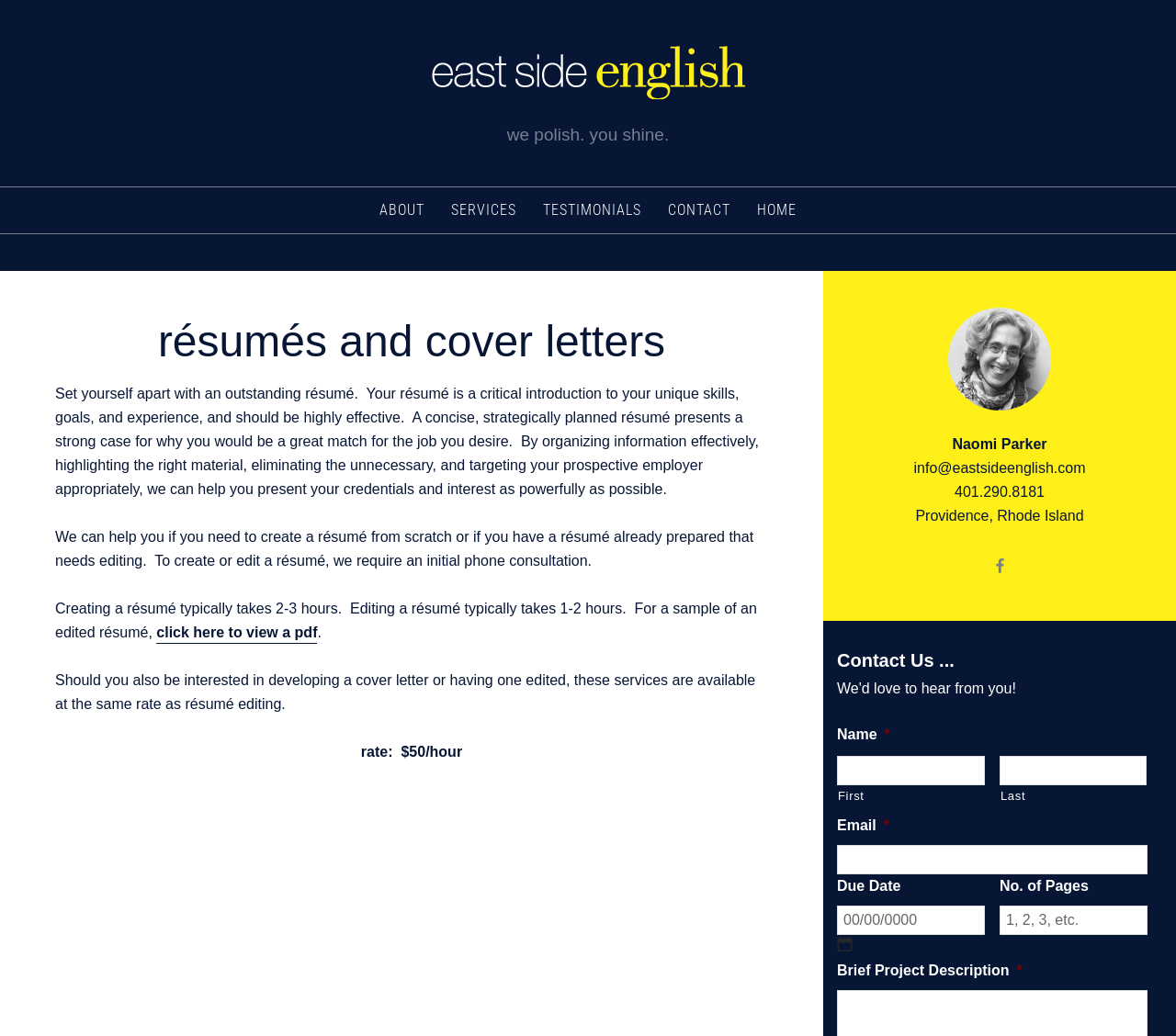Please determine the bounding box coordinates of the clickable area required to carry out the following instruction: "Click on the CONTACT link". The coordinates must be four float numbers between 0 and 1, represented as [left, top, right, bottom].

[0.559, 0.181, 0.63, 0.225]